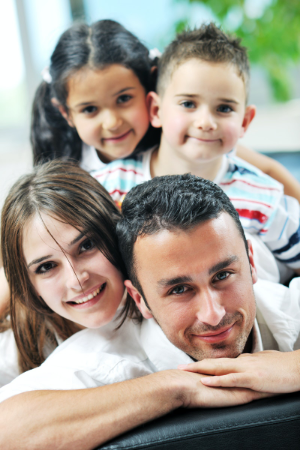How many children are in the image?
Using the image, give a concise answer in the form of a single word or short phrase.

Two